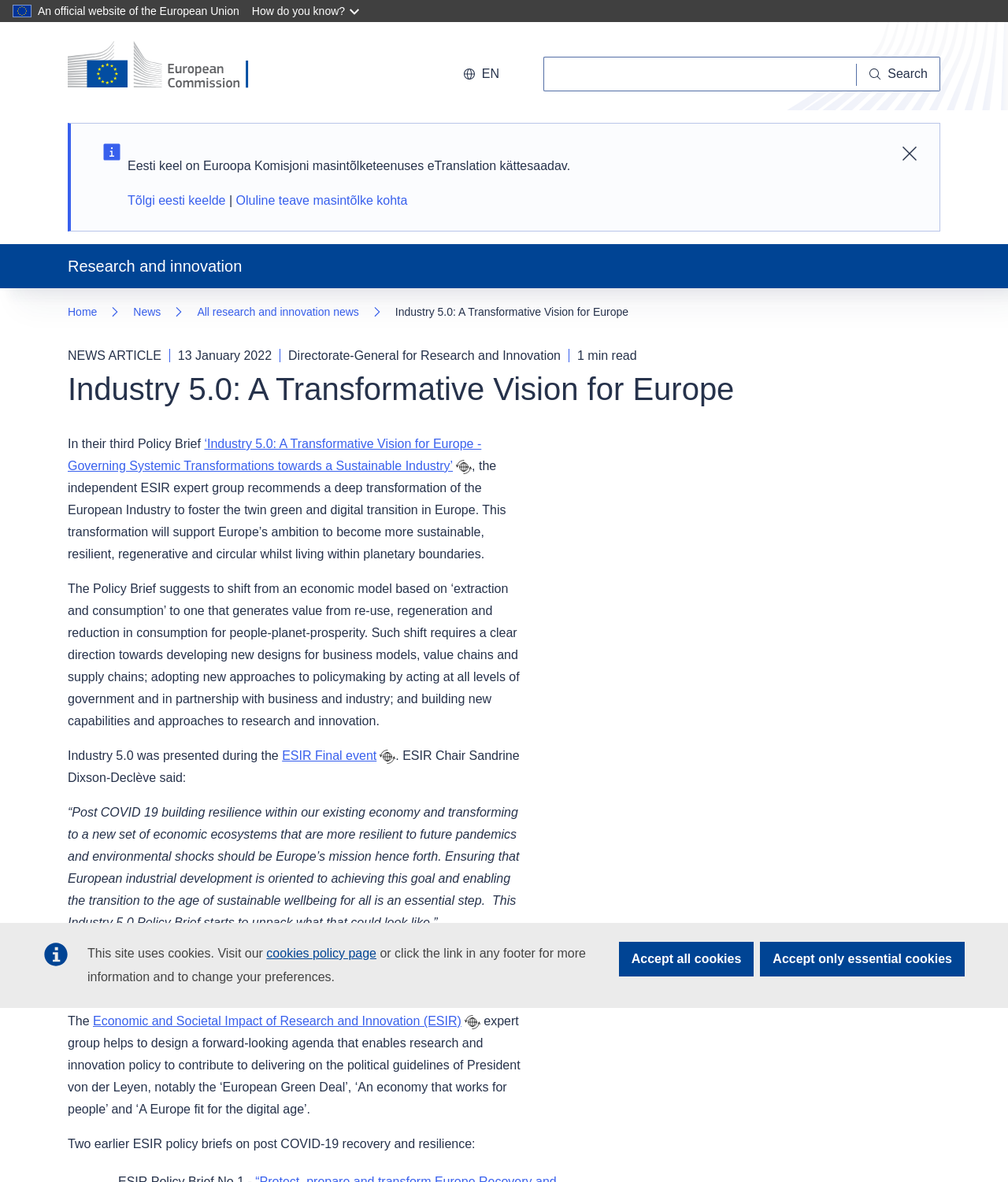Identify the bounding box coordinates of the region that should be clicked to execute the following instruction: "Change the language".

[0.447, 0.048, 0.508, 0.077]